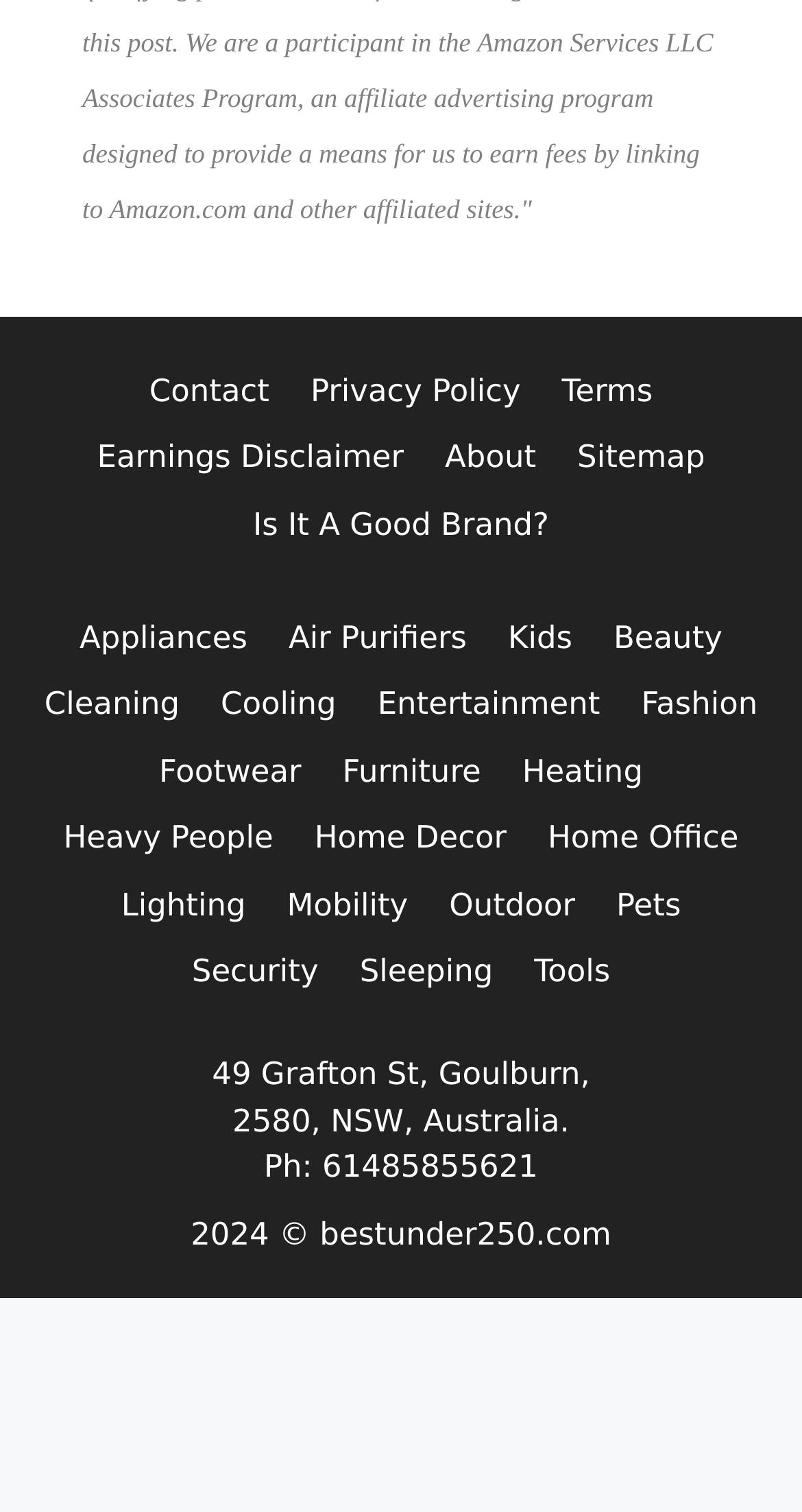Specify the bounding box coordinates of the element's area that should be clicked to execute the given instruction: "Check About". The coordinates should be four float numbers between 0 and 1, i.e., [left, top, right, bottom].

[0.555, 0.29, 0.668, 0.314]